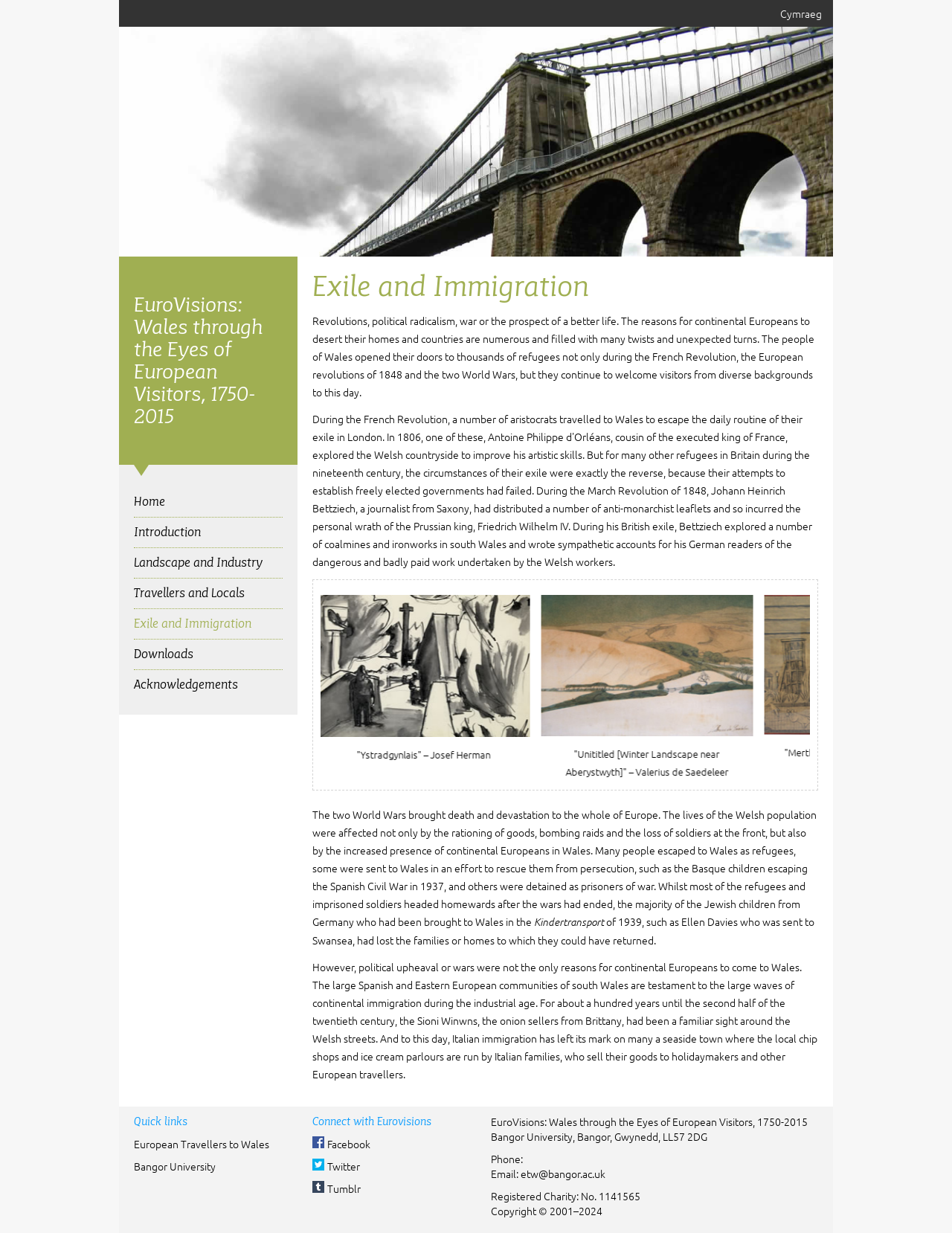Locate the bounding box coordinates of the area you need to click to fulfill this instruction: 'Go to the 'Home' page'. The coordinates must be in the form of four float numbers ranging from 0 to 1: [left, top, right, bottom].

[0.141, 0.395, 0.297, 0.419]